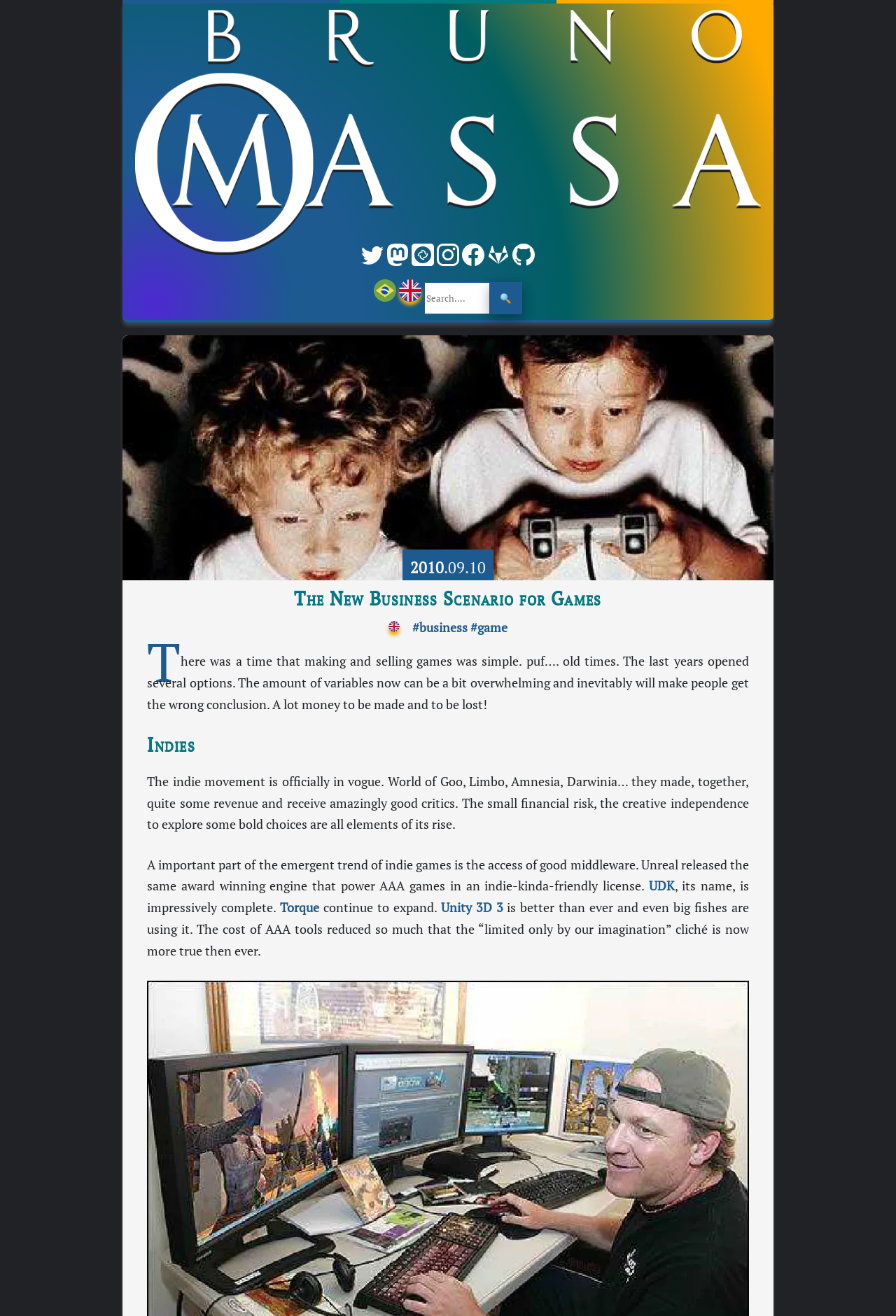Using the element description: "alt="Bruno MASSA"", determine the bounding box coordinates for the specified UI element. The coordinates should be four float numbers between 0 and 1, [left, top, right, bottom].

[0.15, 0.184, 0.85, 0.196]